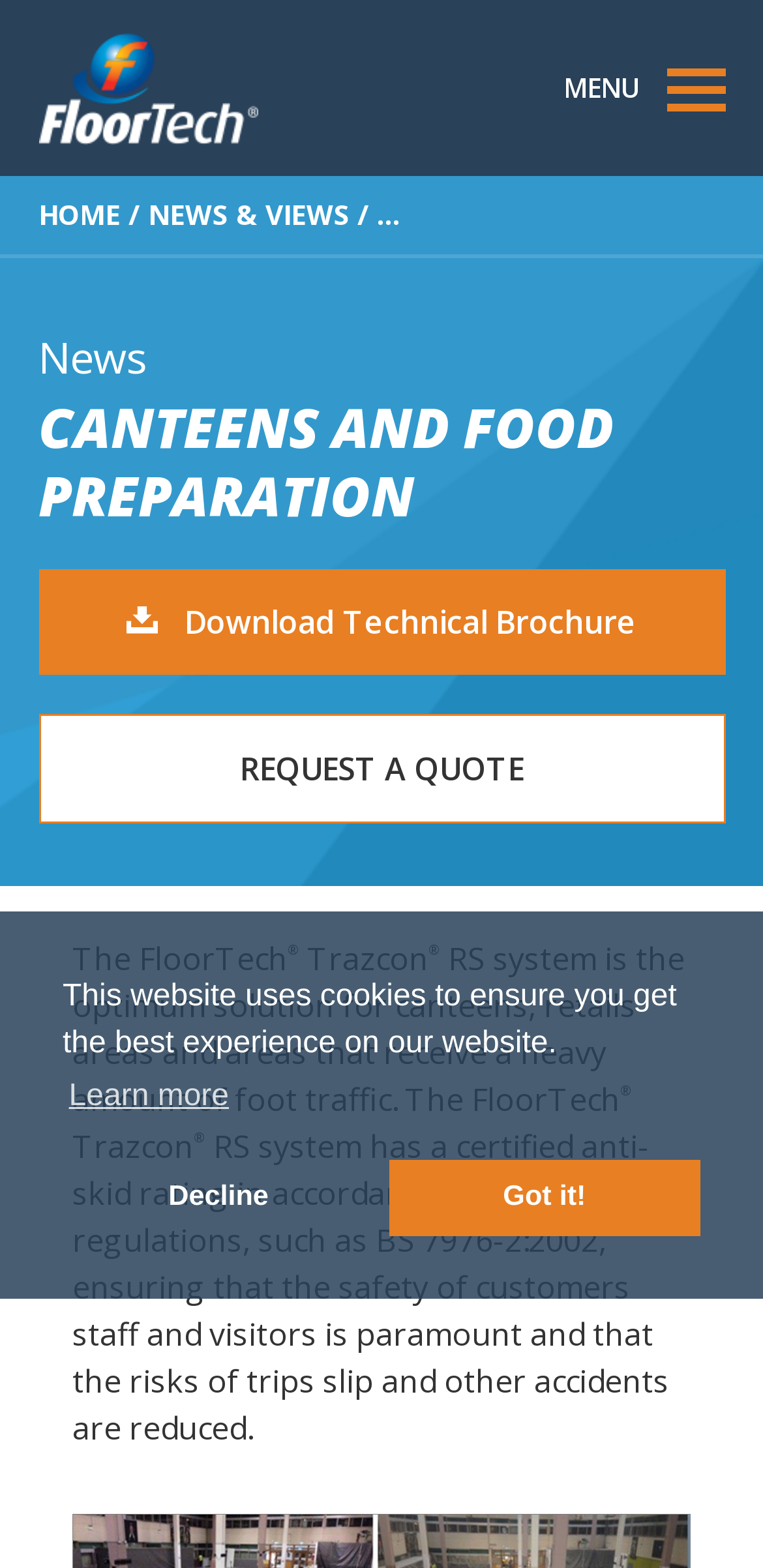Please identify the bounding box coordinates of the element that needs to be clicked to execute the following command: "Click the HOME link". Provide the bounding box using four float numbers between 0 and 1, formatted as [left, top, right, bottom].

[0.05, 0.125, 0.158, 0.148]